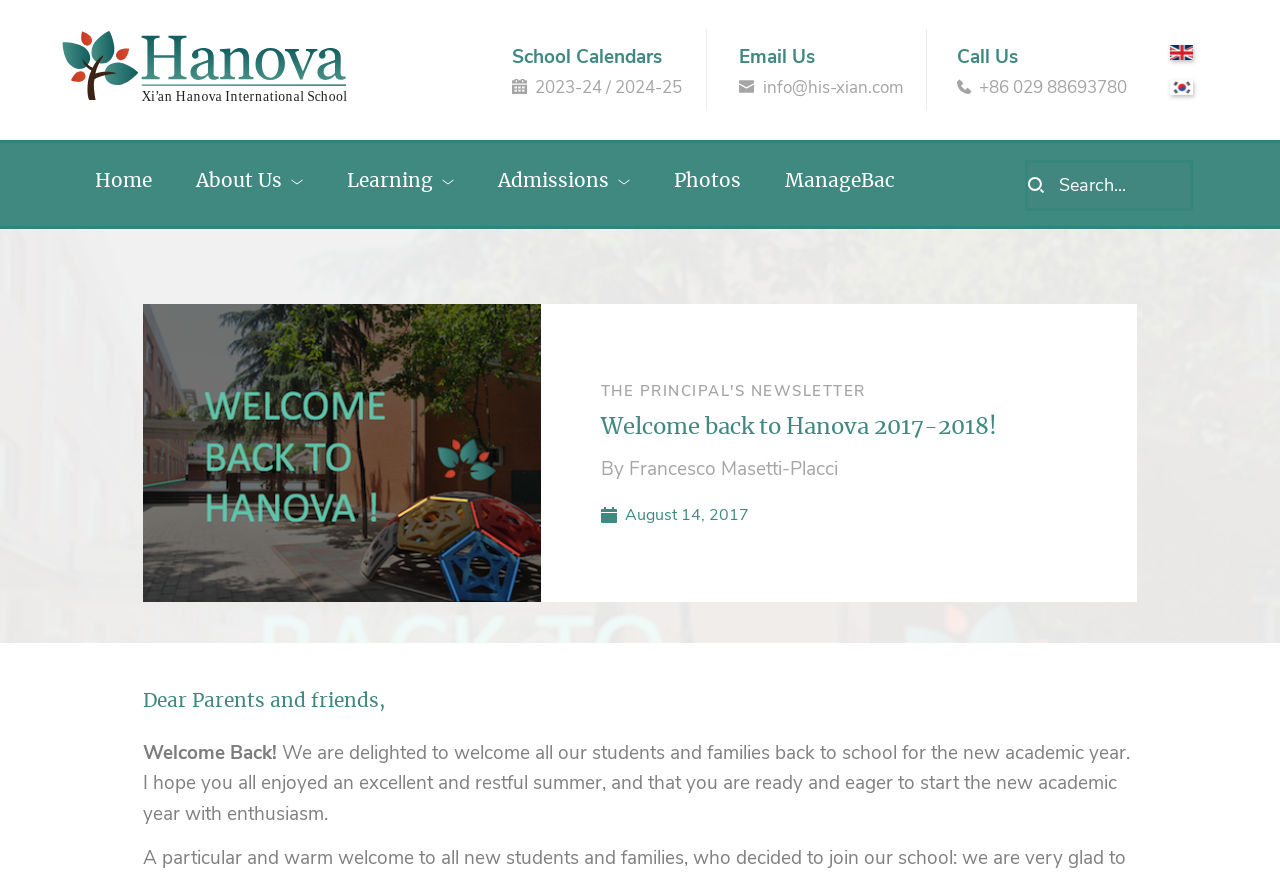Who wrote the welcome message? Please answer the question using a single word or phrase based on the image.

Francesco Masetti-Placci